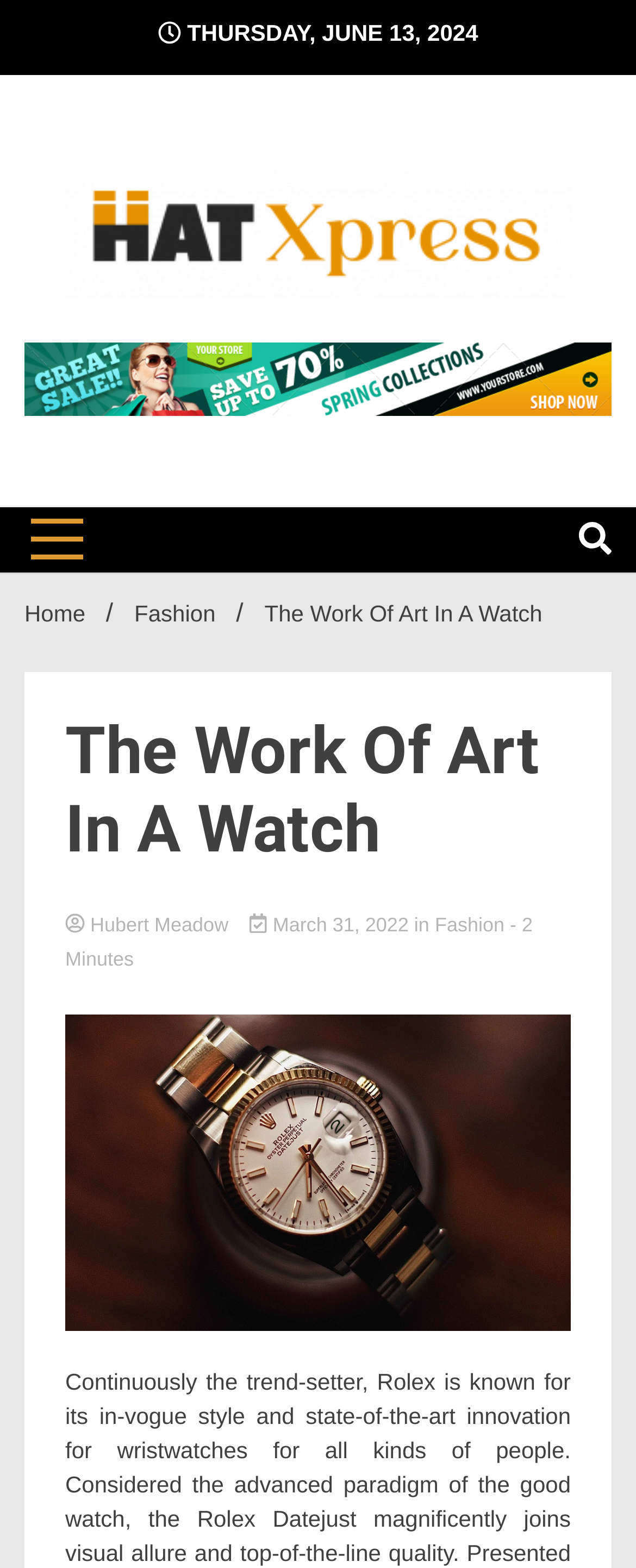Find the bounding box of the web element that fits this description: "Fashion".

[0.684, 0.58, 0.793, 0.599]